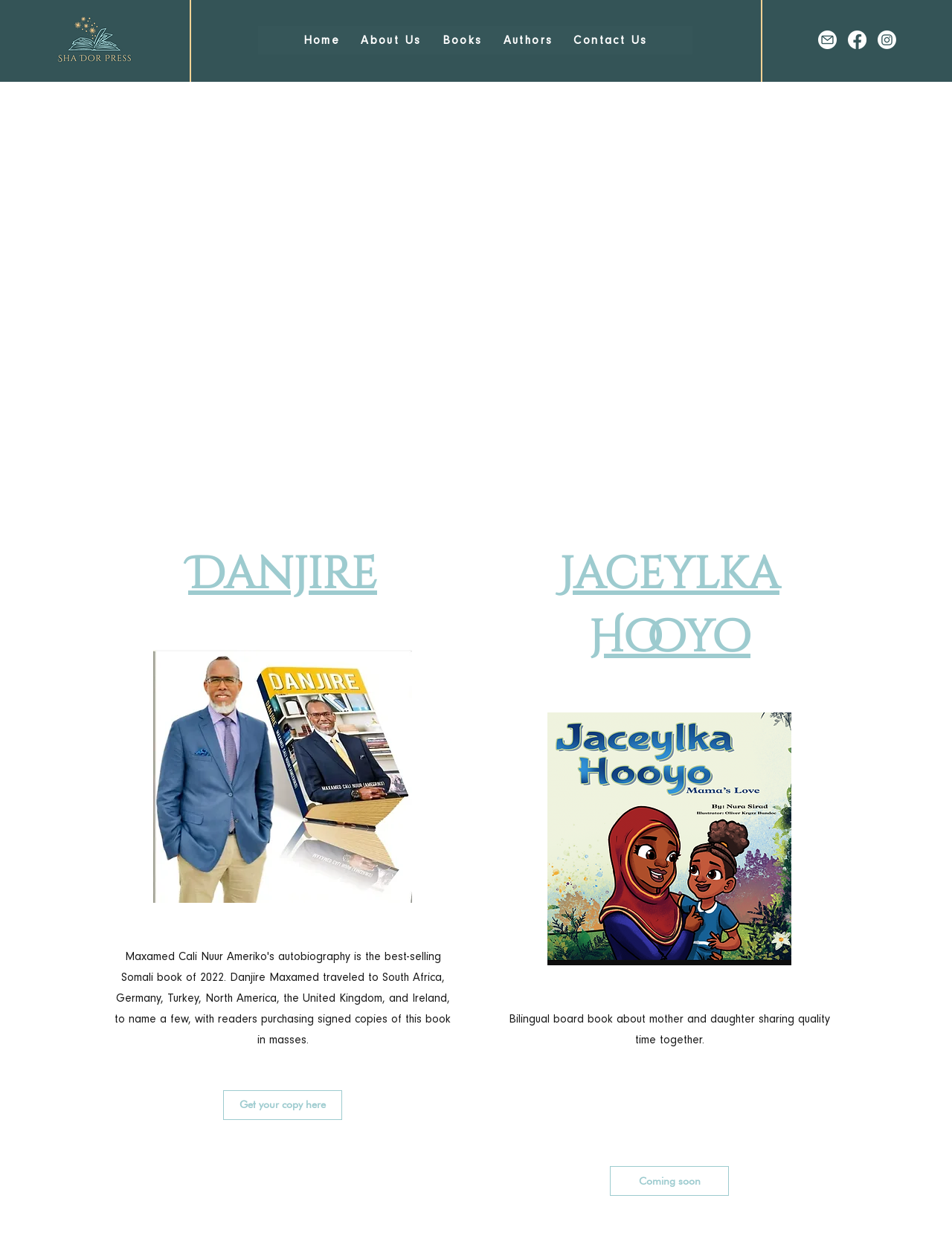What is the last link in the Social Bar?
Answer with a single word or short phrase according to what you see in the image.

Instagram